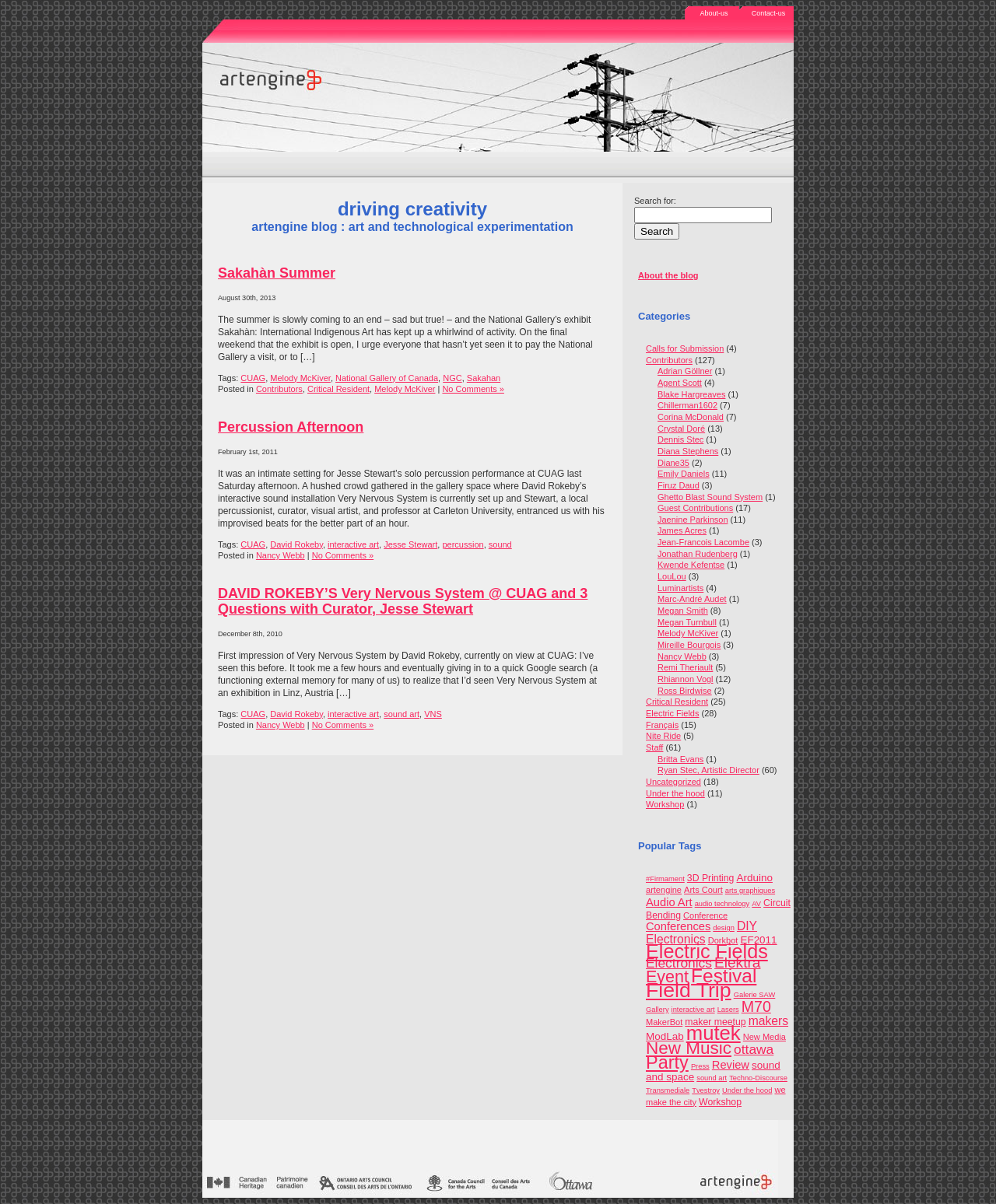Predict the bounding box coordinates of the area that should be clicked to accomplish the following instruction: "Search for something". The bounding box coordinates should consist of four float numbers between 0 and 1, i.e., [left, top, right, bottom].

[0.637, 0.172, 0.775, 0.185]